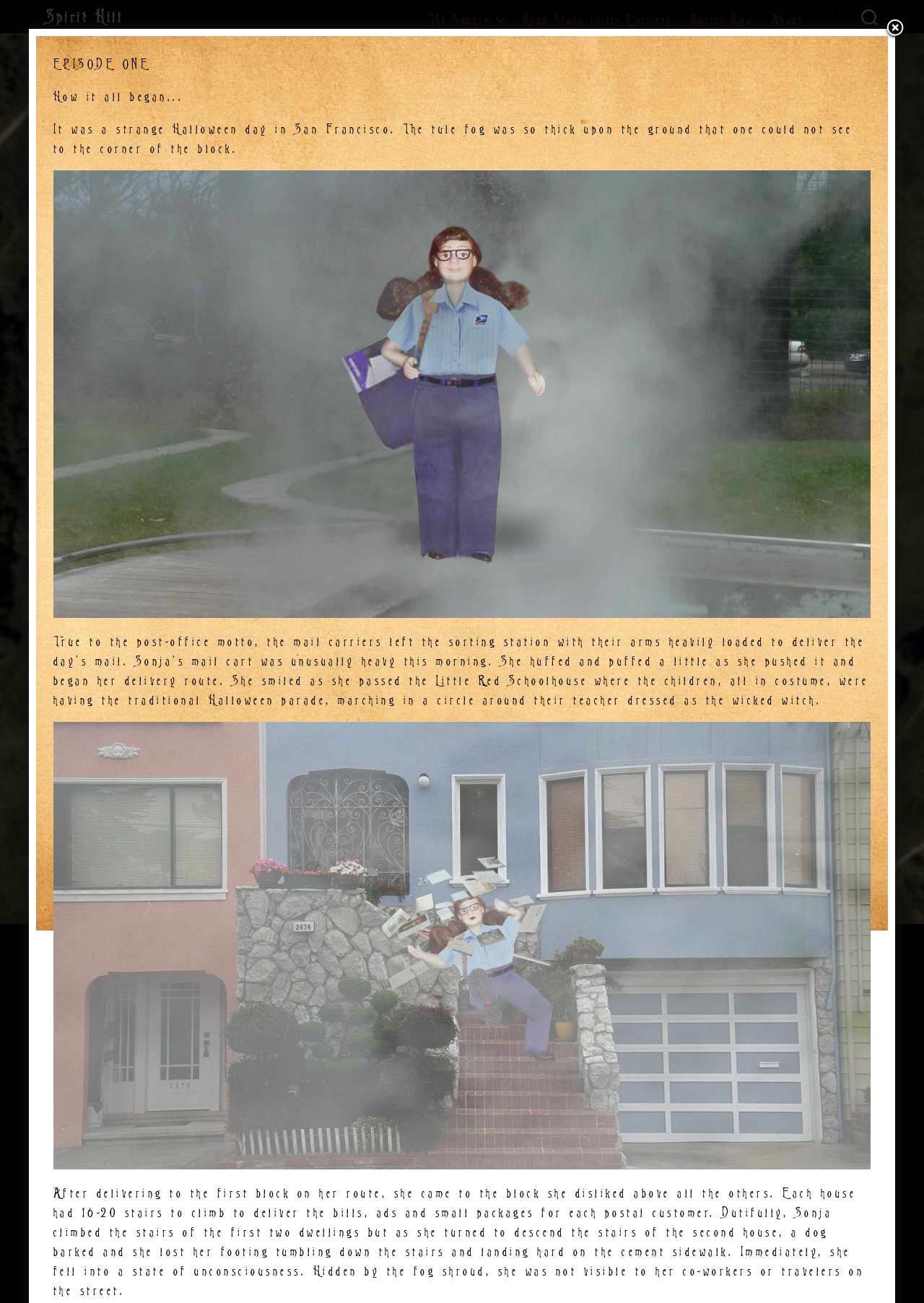Give a concise answer using only one word or phrase for this question:
What is the occupation of the main character?

Postal worker